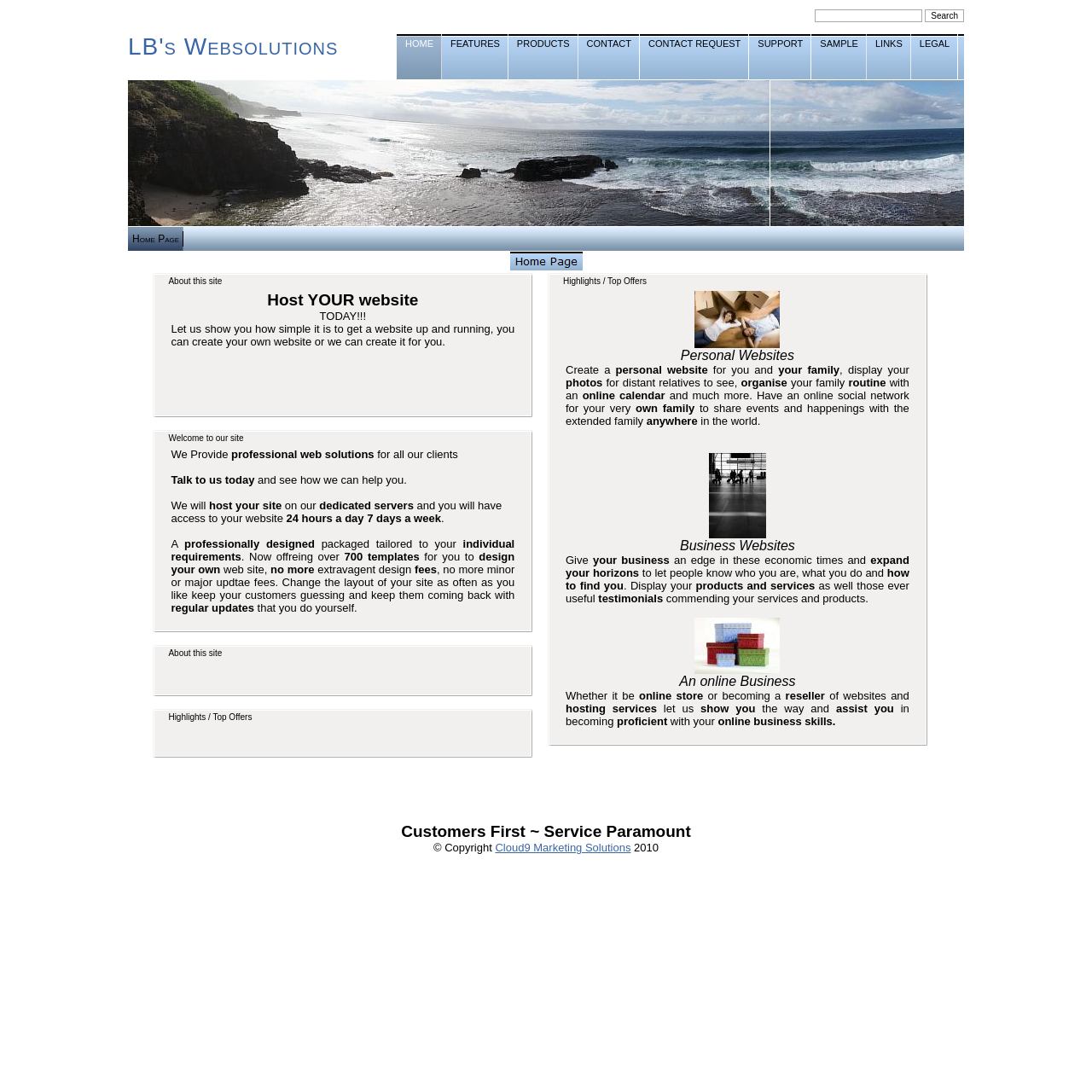Locate the bounding box coordinates of the clickable region necessary to complete the following instruction: "Contact us". Provide the coordinates in the format of four float numbers between 0 and 1, i.e., [left, top, right, bottom].

[0.529, 0.031, 0.586, 0.077]